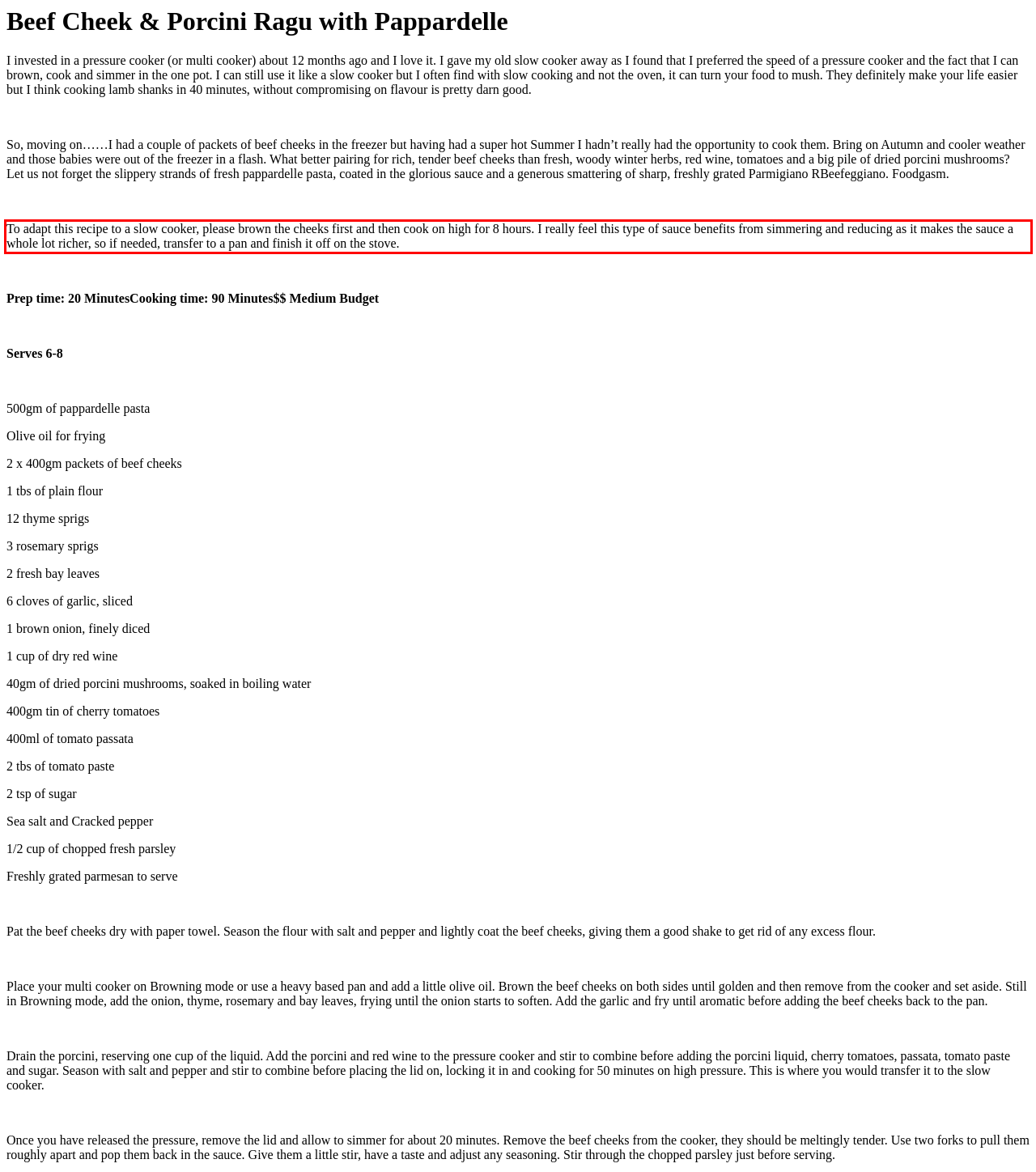Within the screenshot of a webpage, identify the red bounding box and perform OCR to capture the text content it contains.

To adapt this recipe to a slow cooker, please brown the cheeks first and then cook on high for 8 hours. I really feel this type of sauce benefits from simmering and reducing as it makes the sauce a whole lot richer, so if needed, transfer to a pan and finish it off on the stove.